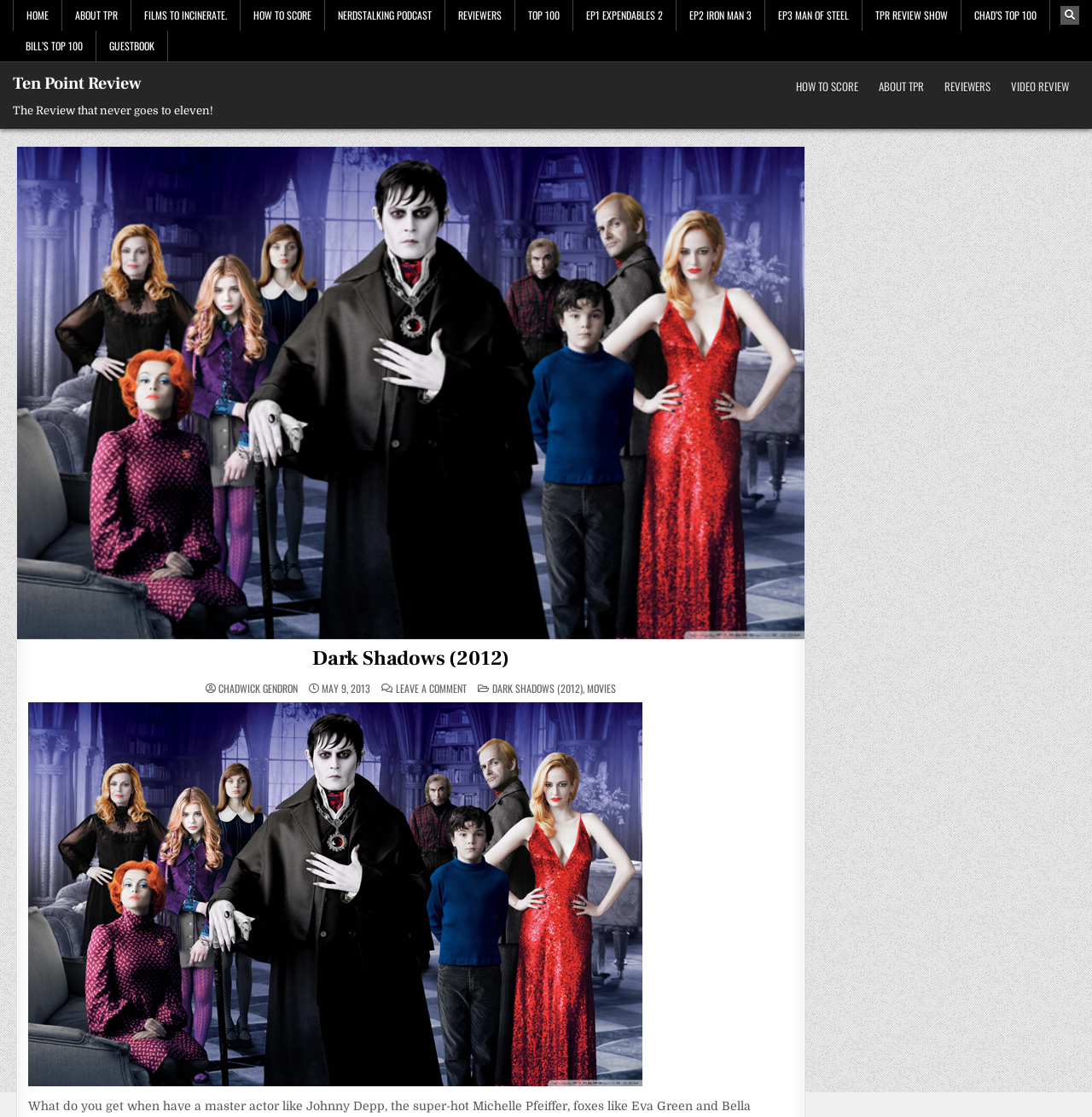Answer the following inquiry with a single word or phrase:
What is the date of the review?

MAY 9, 2013